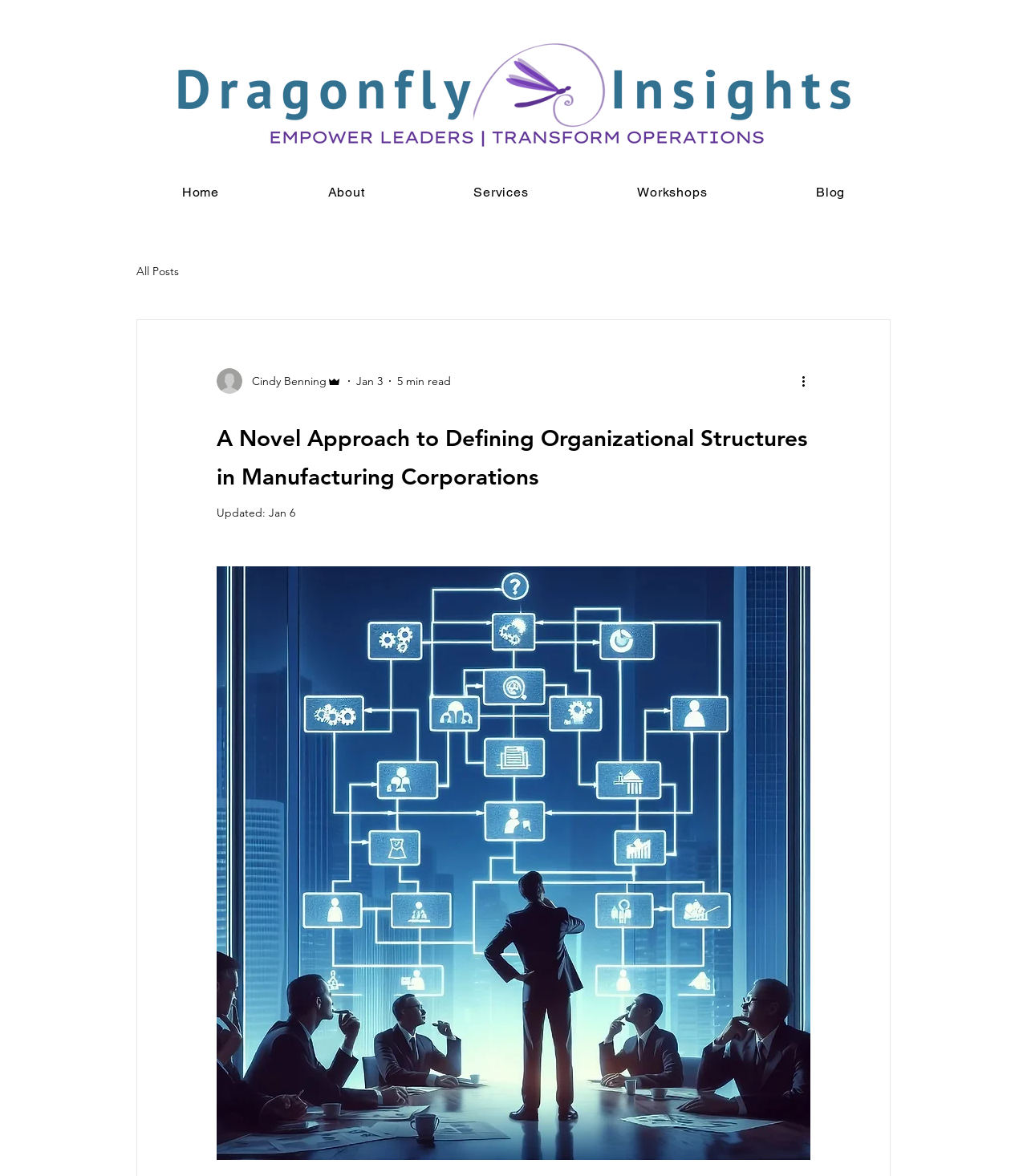What is the author's name of the blog post?
Give a single word or phrase as your answer by examining the image.

Cindy Benning